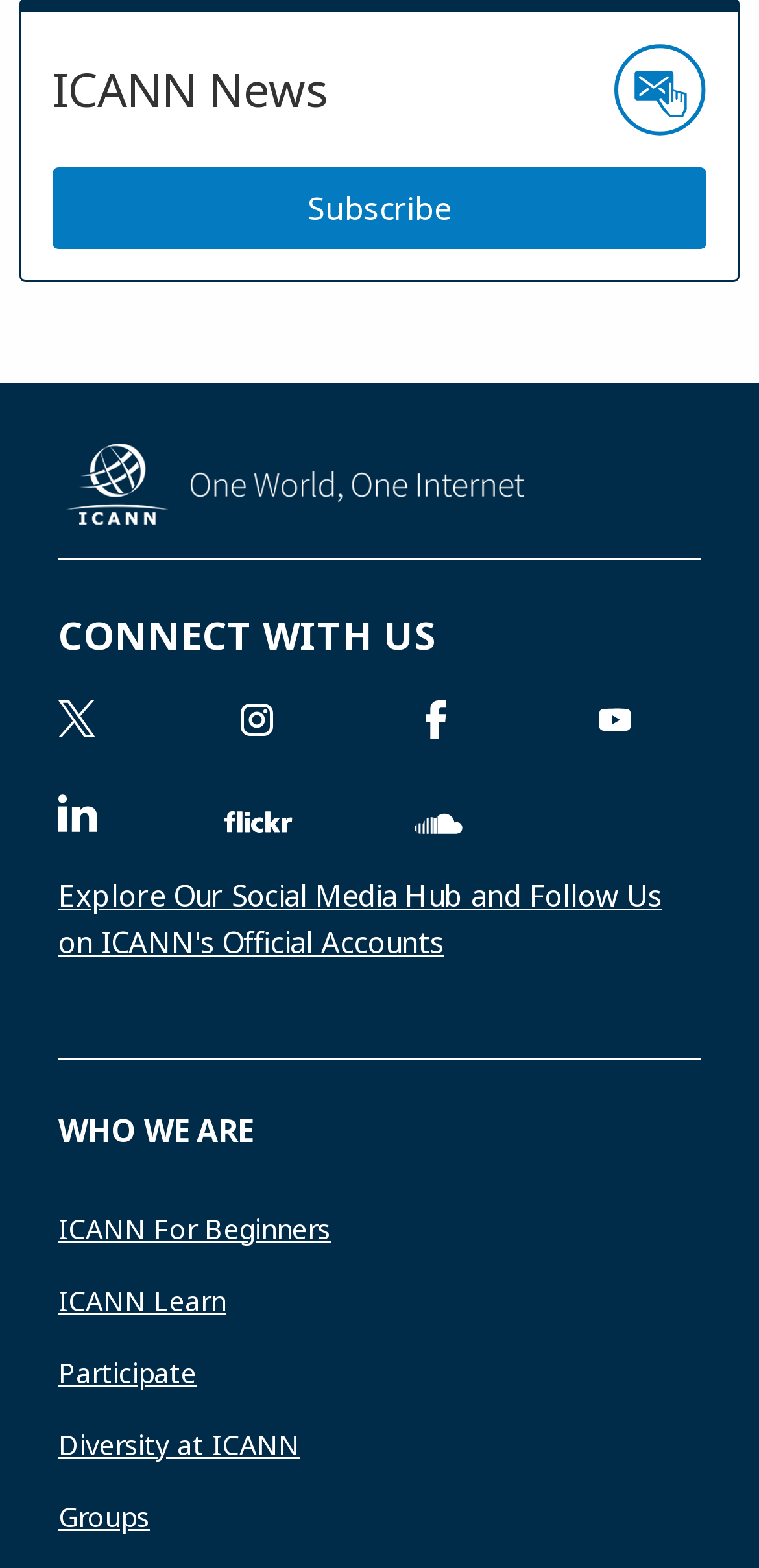Identify the bounding box for the UI element described as: "Menu and widgets". Ensure the coordinates are four float numbers between 0 and 1, formatted as [left, top, right, bottom].

None